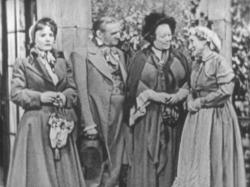Utilize the details in the image to give a detailed response to the question: How many characters are engaged in conversation?

The caption states that the scene includes four characters engaged in conversation, highlighting the intricate social dynamics portrayed in Jane Austen's work.